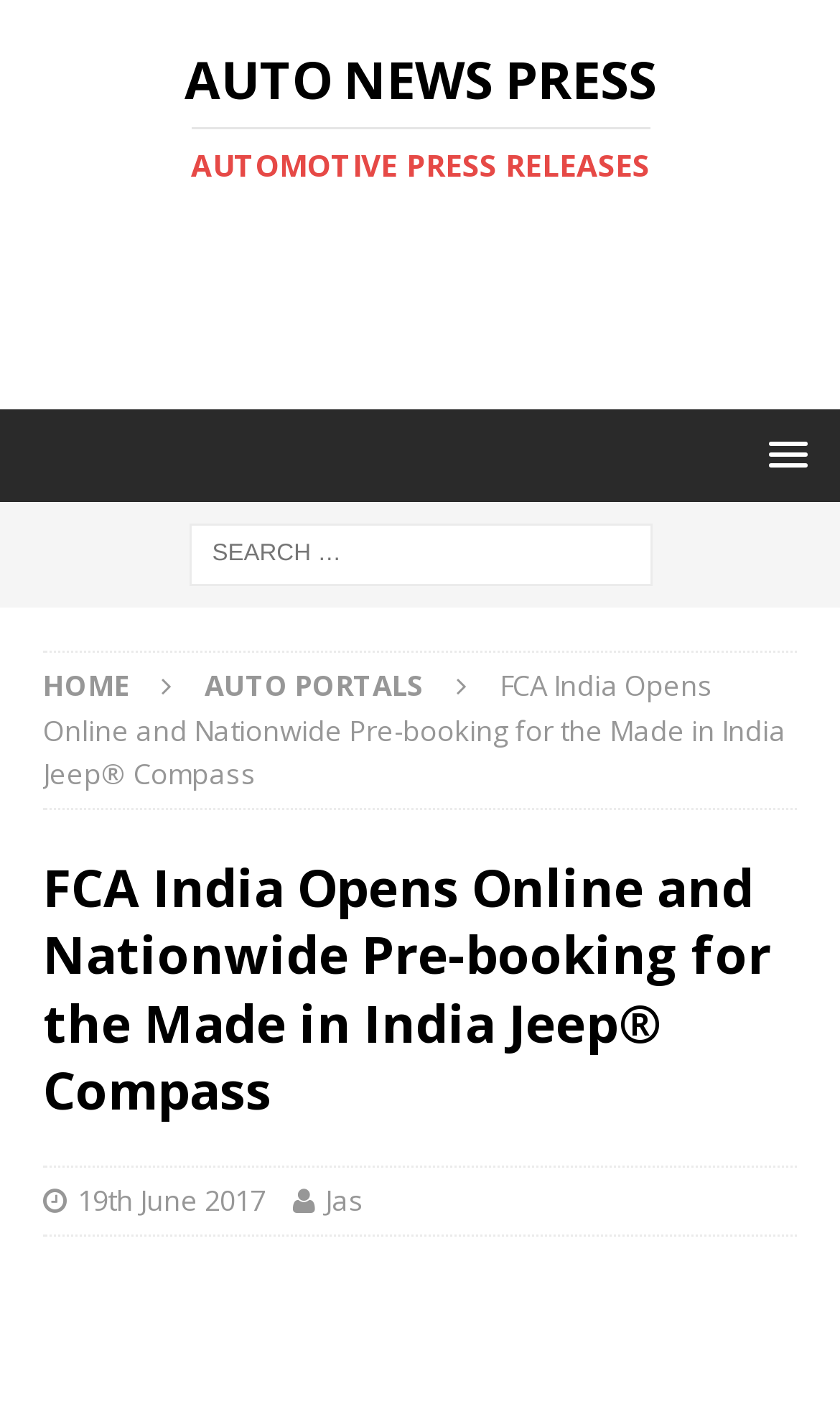What is the name of the author mentioned in the article?
Using the information from the image, provide a comprehensive answer to the question.

The webpage mentions the name 'Jas' in the article, which suggests that it is the name of the author who wrote the article.